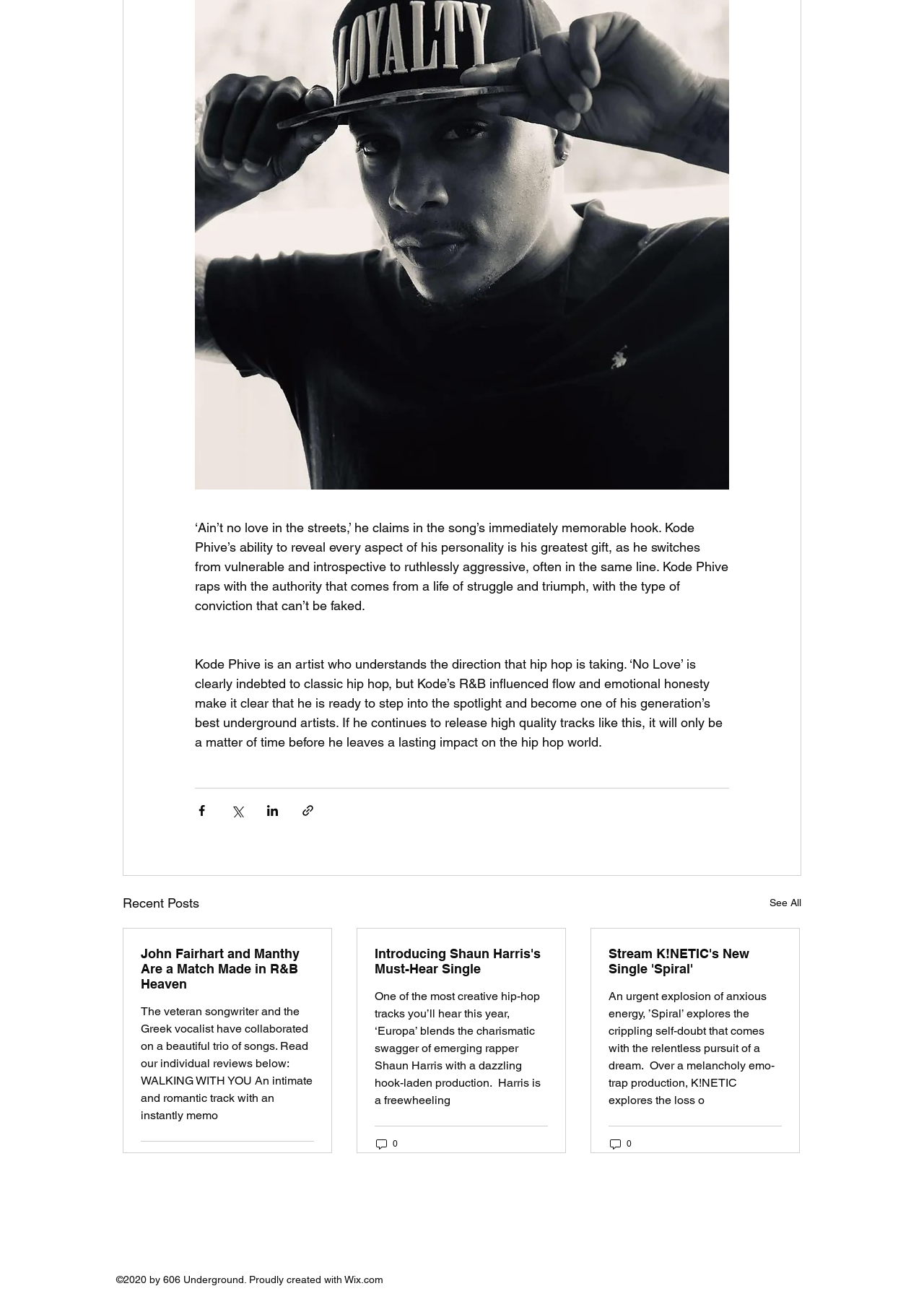Locate the UI element described by See All in the provided webpage screenshot. Return the bounding box coordinates in the format (top-left x, top-left y, bottom-right x, bottom-right y), ensuring all values are between 0 and 1.

[0.833, 0.68, 0.867, 0.696]